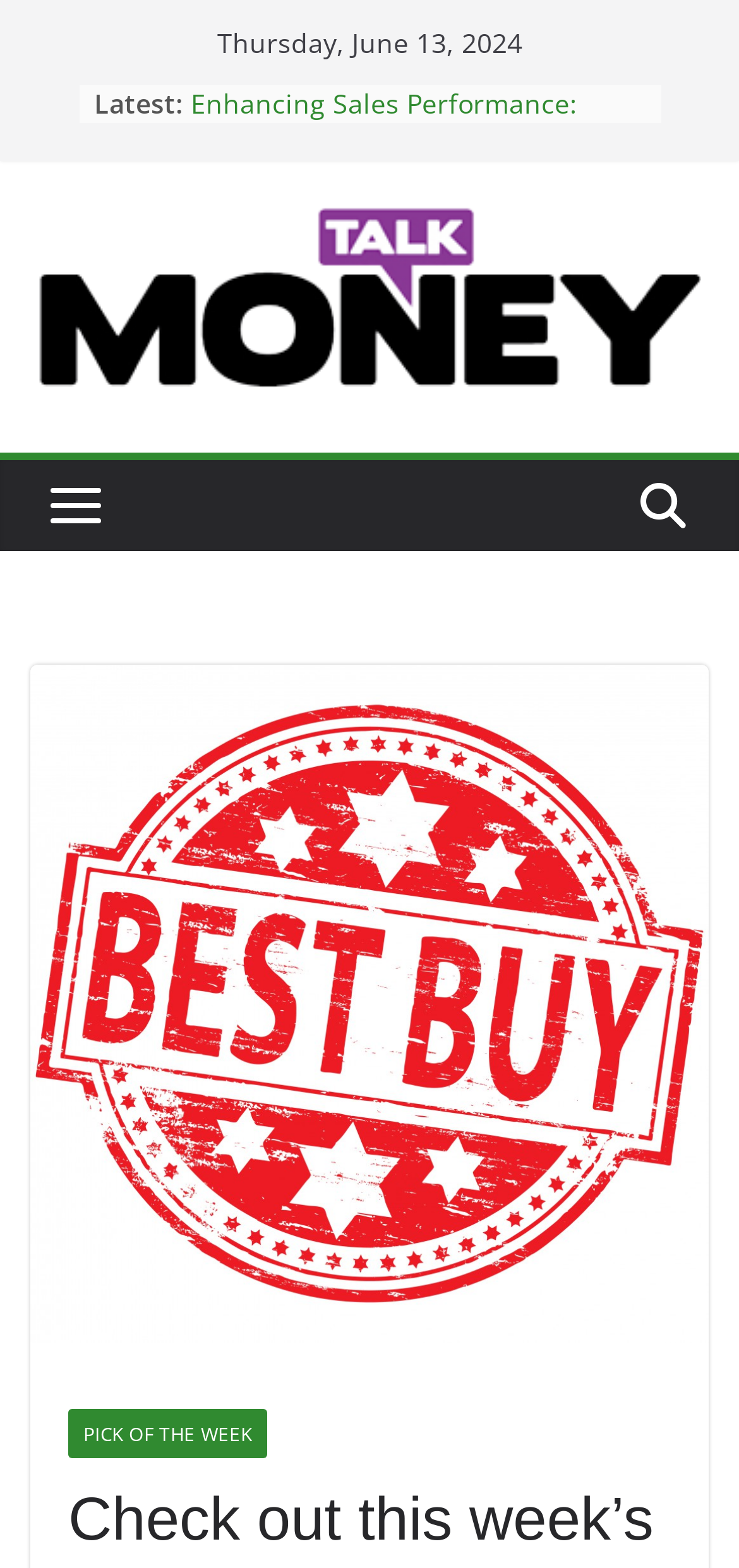What is the date displayed on the webpage?
We need a detailed and meticulous answer to the question.

I found the date by looking at the StaticText element with the text 'Thursday, June 13, 2024' located at the top of the webpage.